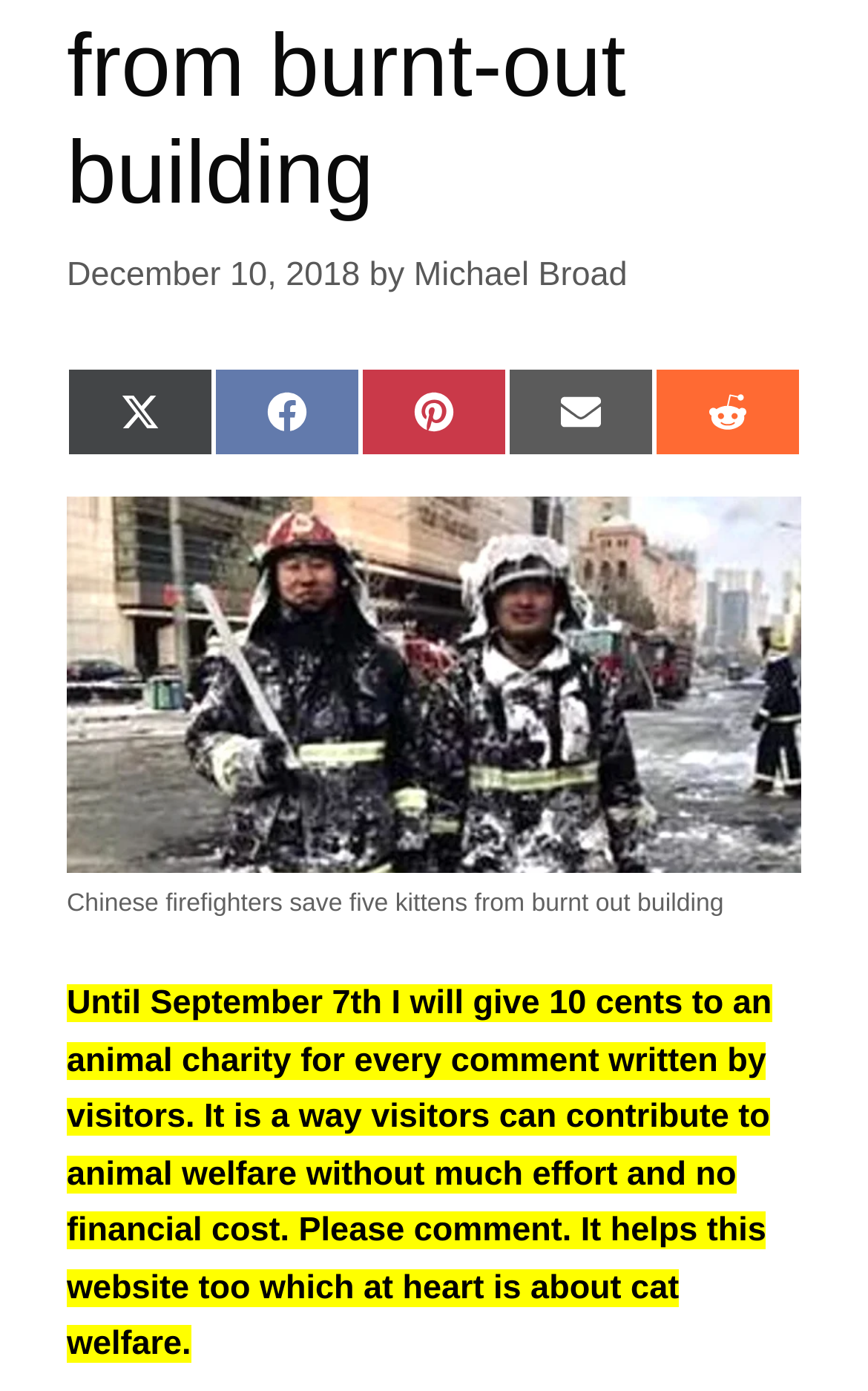Based on the image, please respond to the question with as much detail as possible:
How many social media platforms can you share the article on?

I counted the number of social media links at the top of the webpage, which are 'Share on X (Twitter)', 'Share on Facebook', 'Share on Pinterest', 'Share on Email', and 'Share on Reddit'. There are 5 links in total.